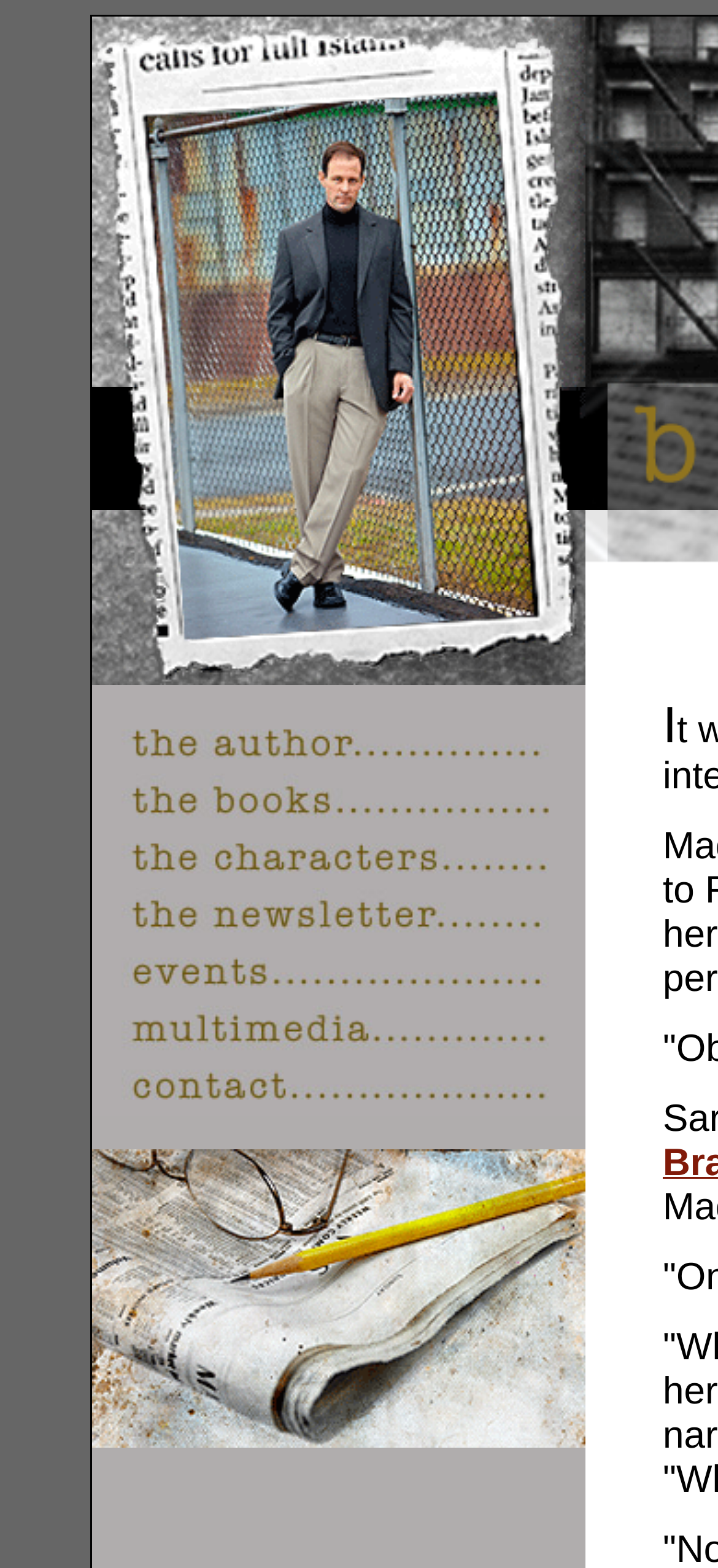Find the coordinates for the bounding box of the element with this description: "parent_node: Noopur Raval, Ph.D.".

None